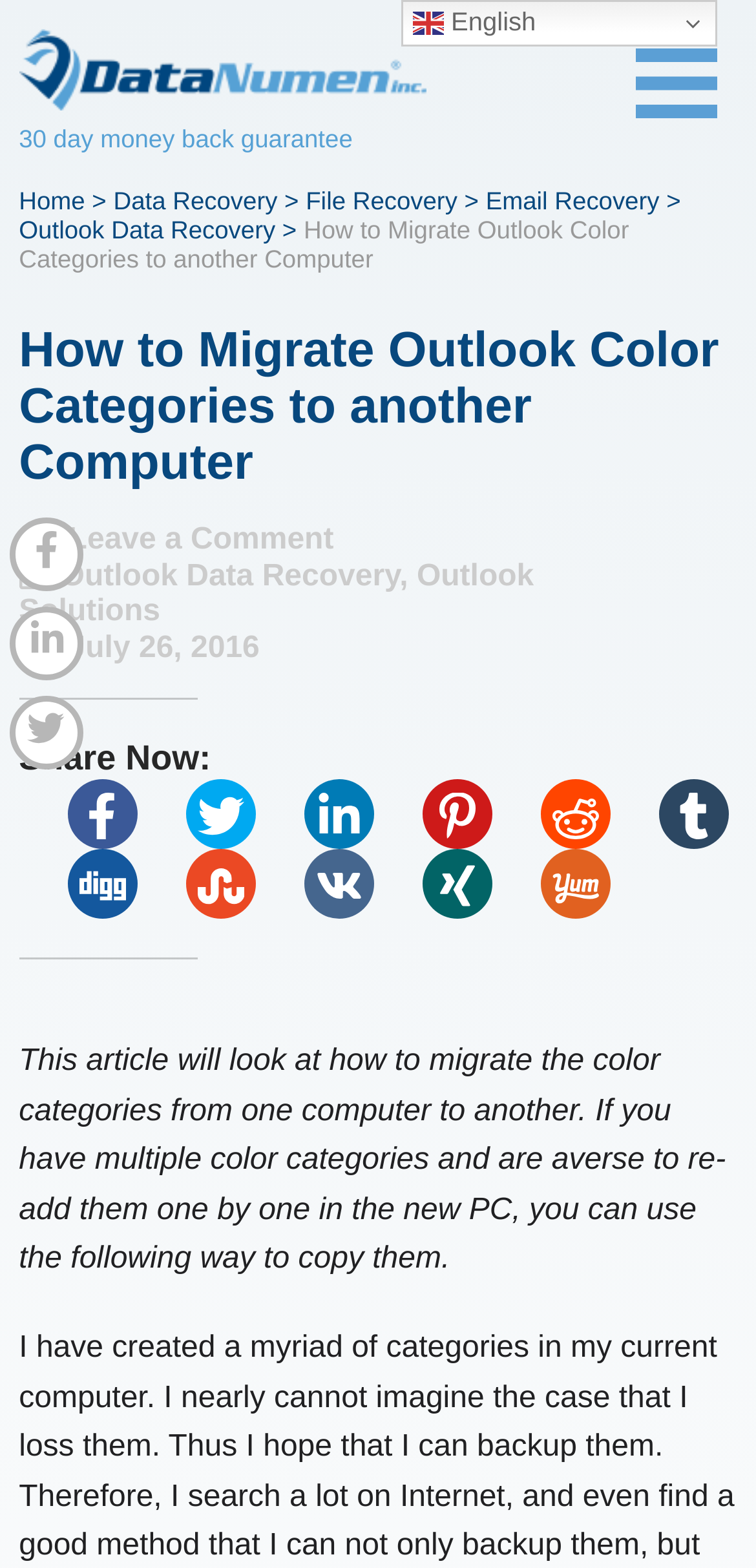Extract the bounding box coordinates for the described element: "aria-label="Submit Search Results"". The coordinates should be represented as four float numbers between 0 and 1: [left, top, right, bottom].

None